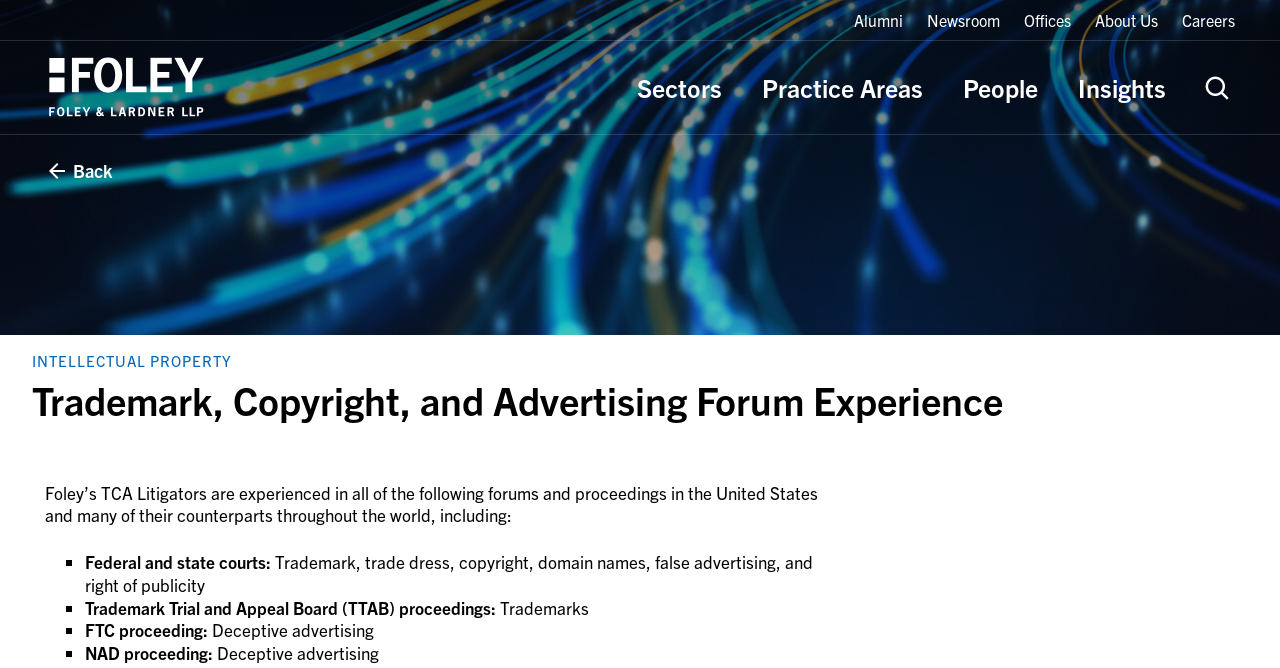What is the purpose of the button on the top right corner?
Look at the image and provide a short answer using one word or a phrase.

Open Search Form